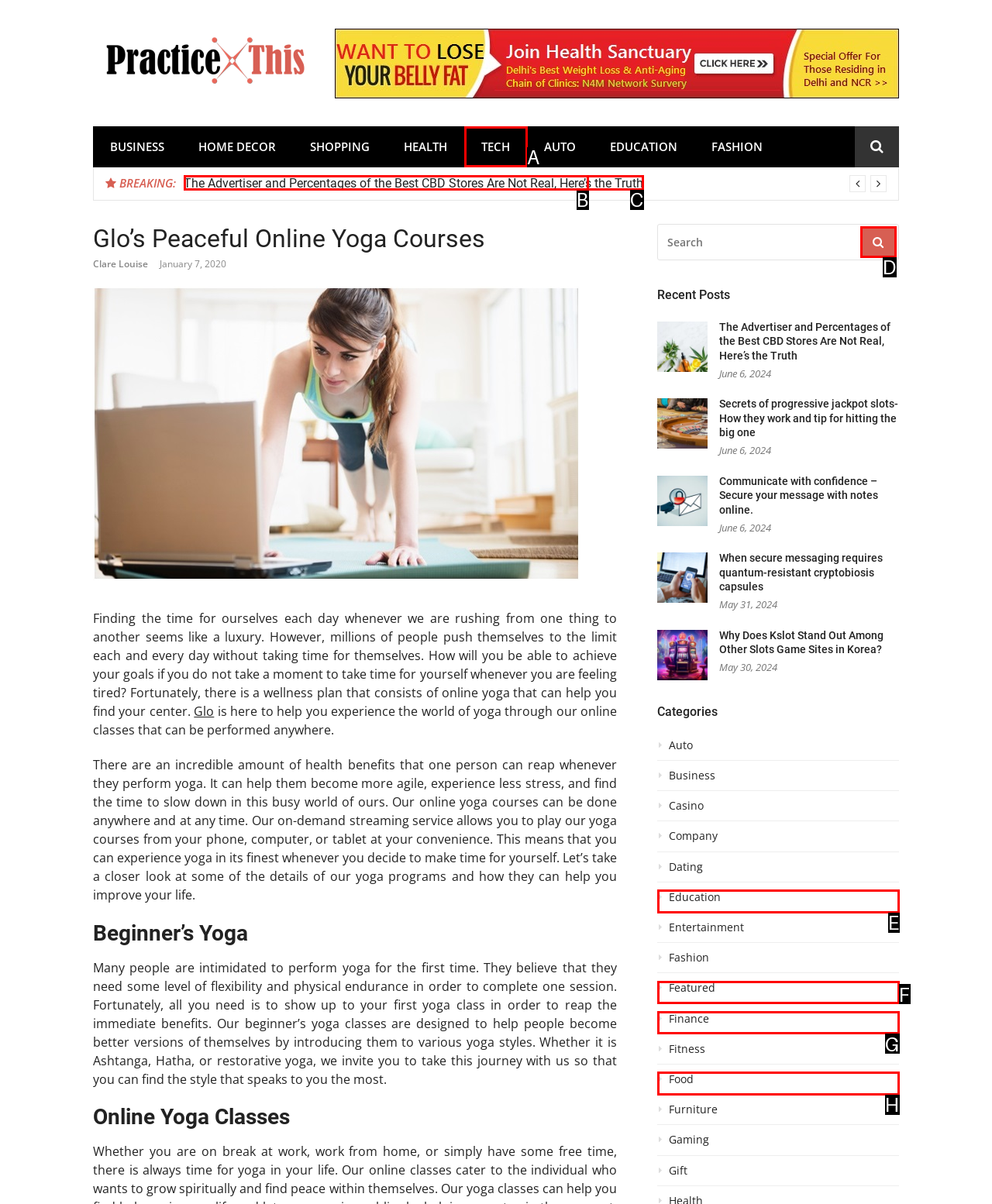From the given options, choose the HTML element that aligns with the description: parent_node: SEARCH FOR:. Respond with the letter of the selected element.

D